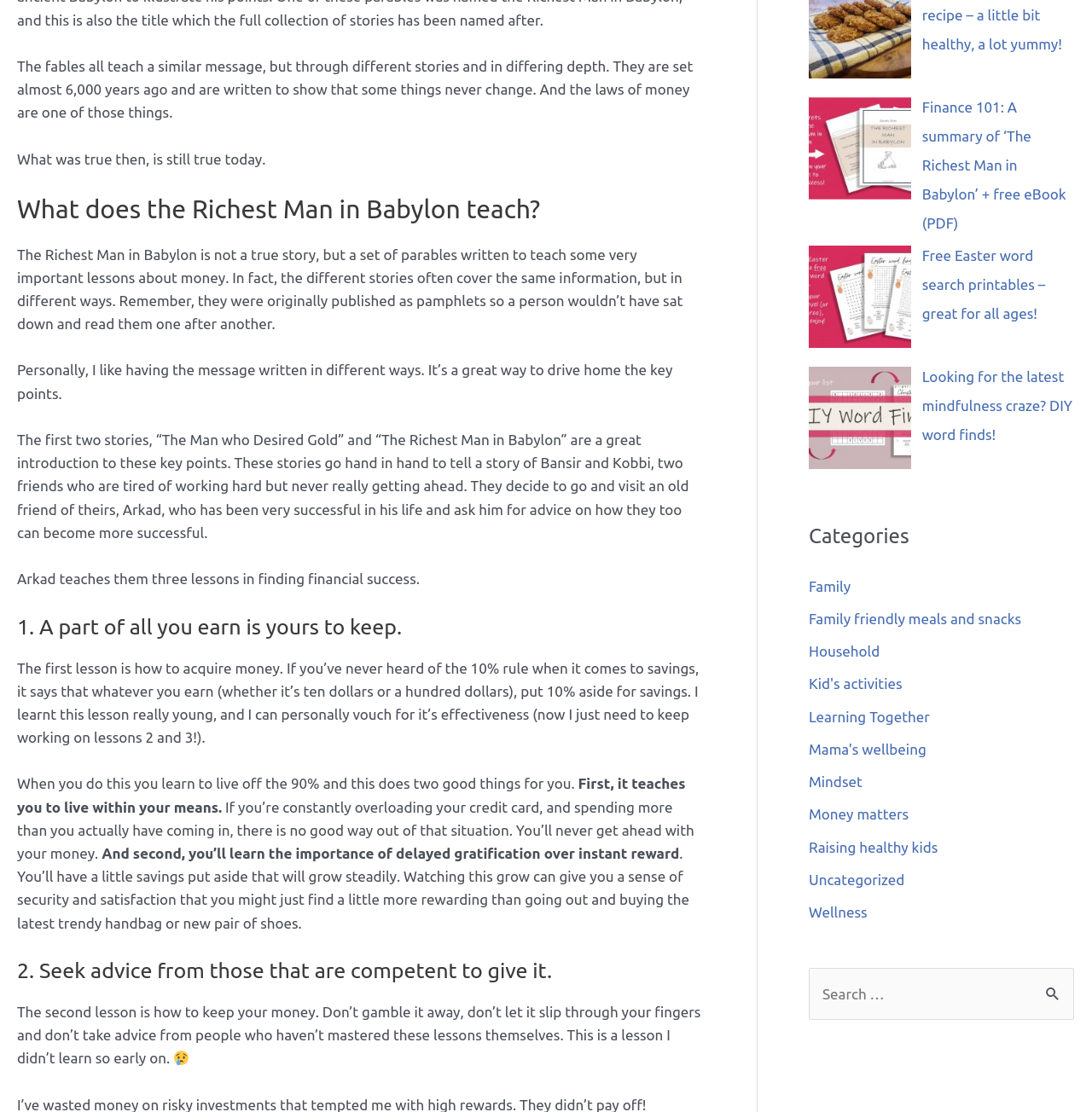What is the category of the webpage under 'Categories'?
Please answer using one word or phrase, based on the screenshot.

Money matters